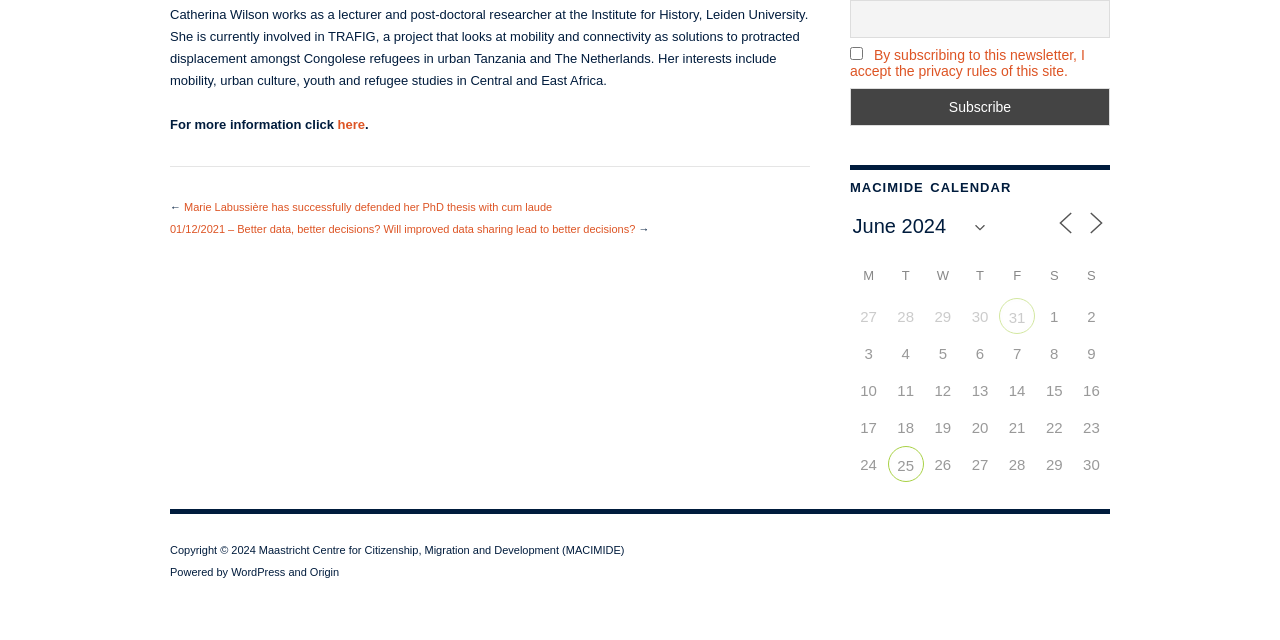Find and provide the bounding box coordinates for the UI element described with: "parent_node: Email name="ne"".

[0.664, 0.0, 0.867, 0.059]